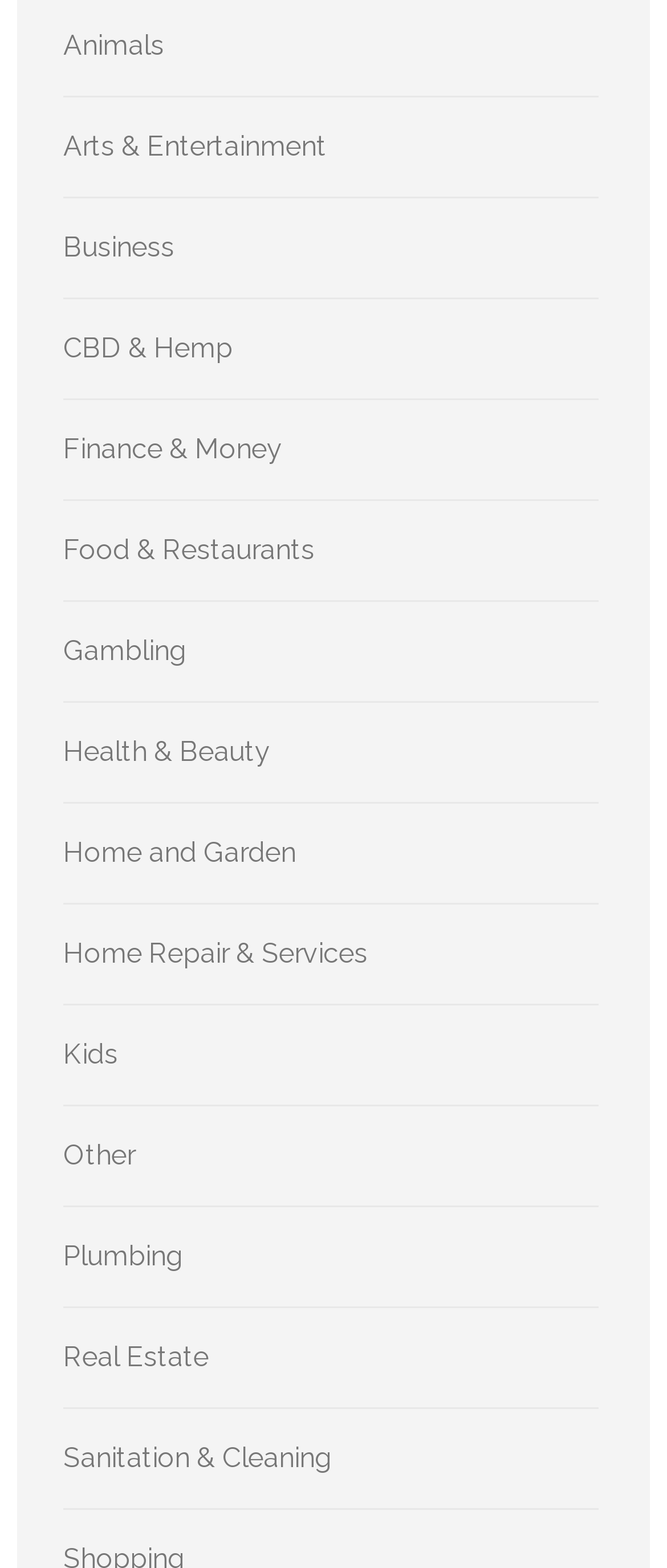Give a concise answer of one word or phrase to the question: 
How many categories are related to home and living?

Three